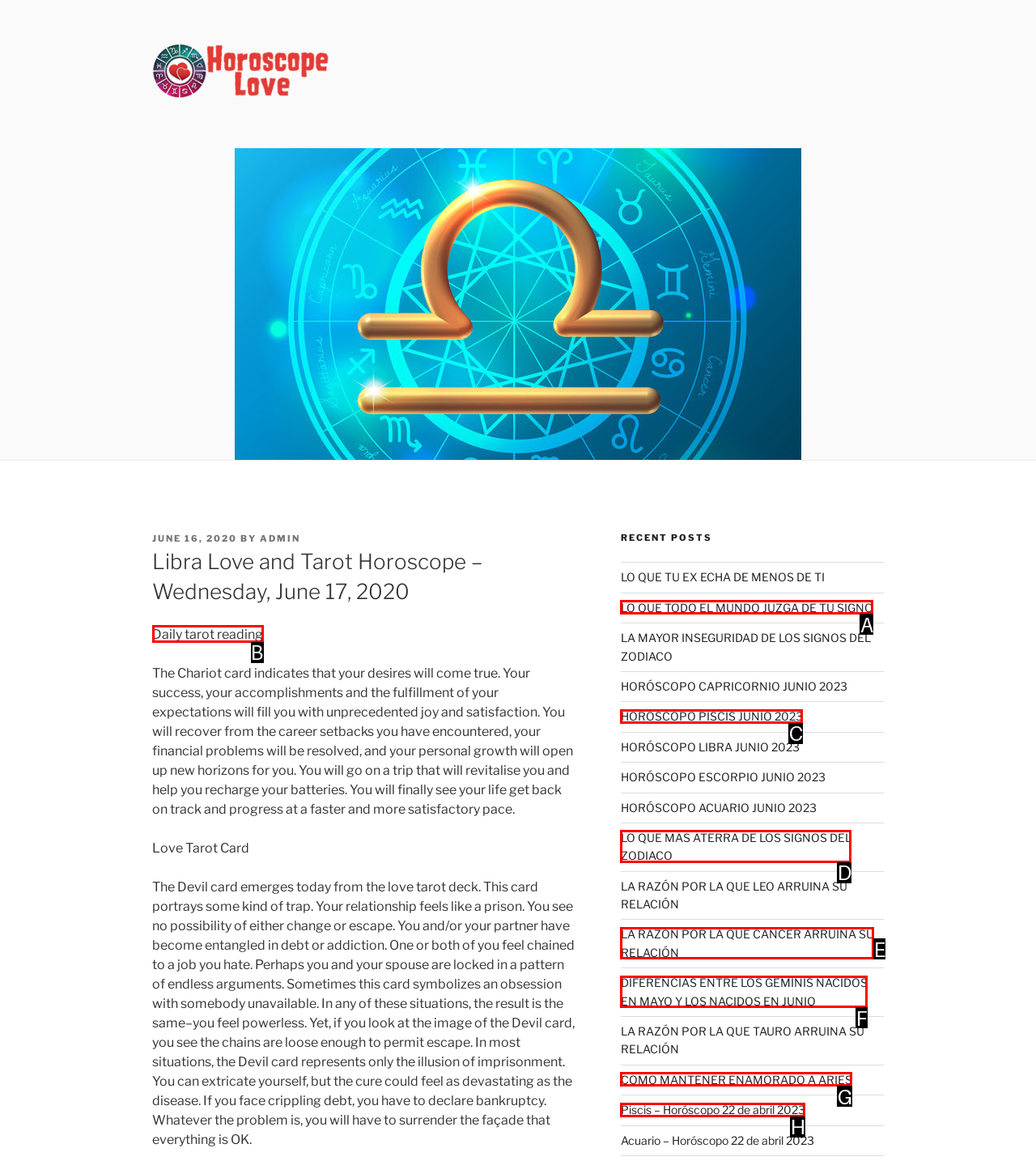Which option should be clicked to complete this task: Read the daily tarot reading
Reply with the letter of the correct choice from the given choices.

B